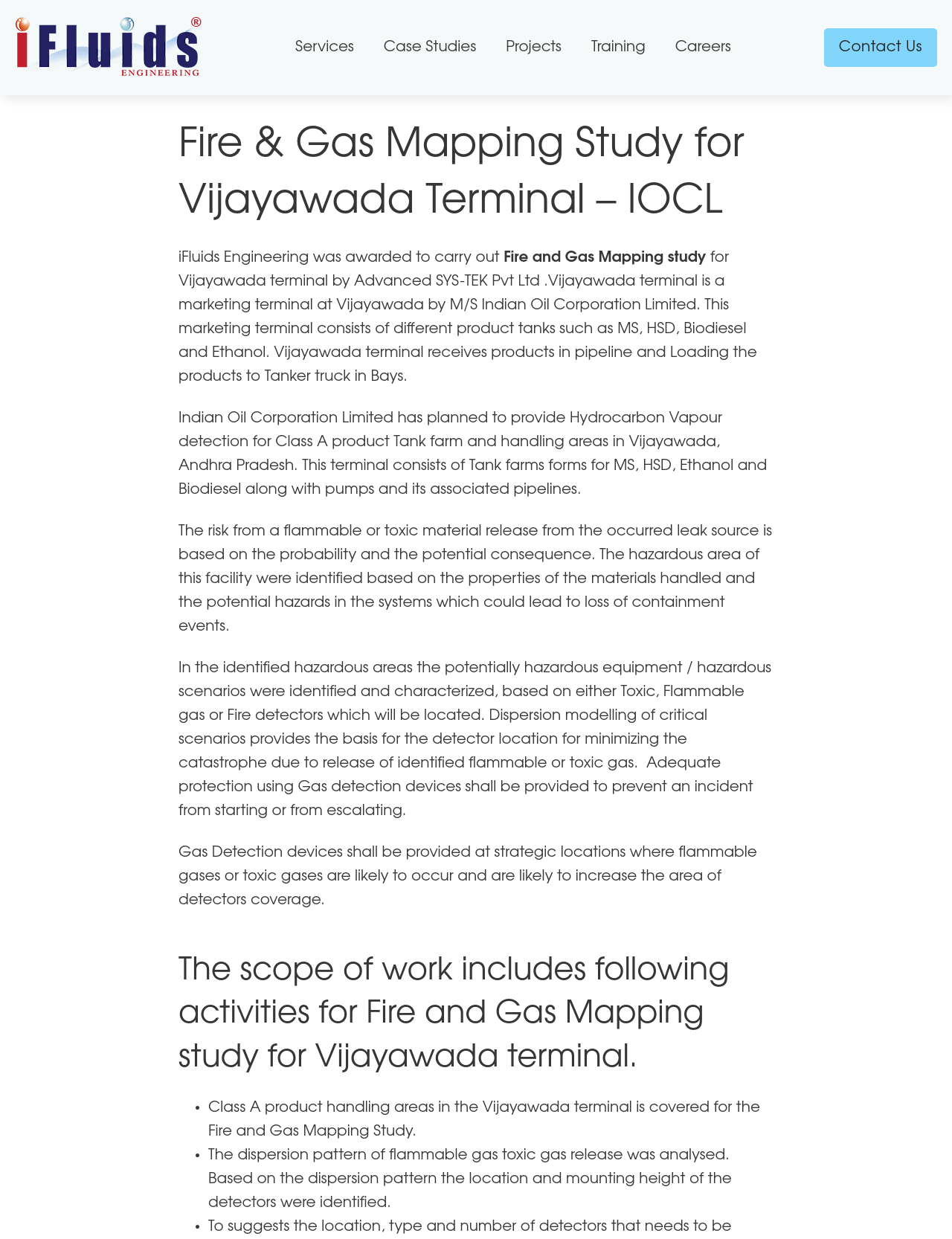Determine the bounding box coordinates of the region that needs to be clicked to achieve the task: "Click on iFluids Engineering logo".

[0.016, 0.012, 0.212, 0.065]